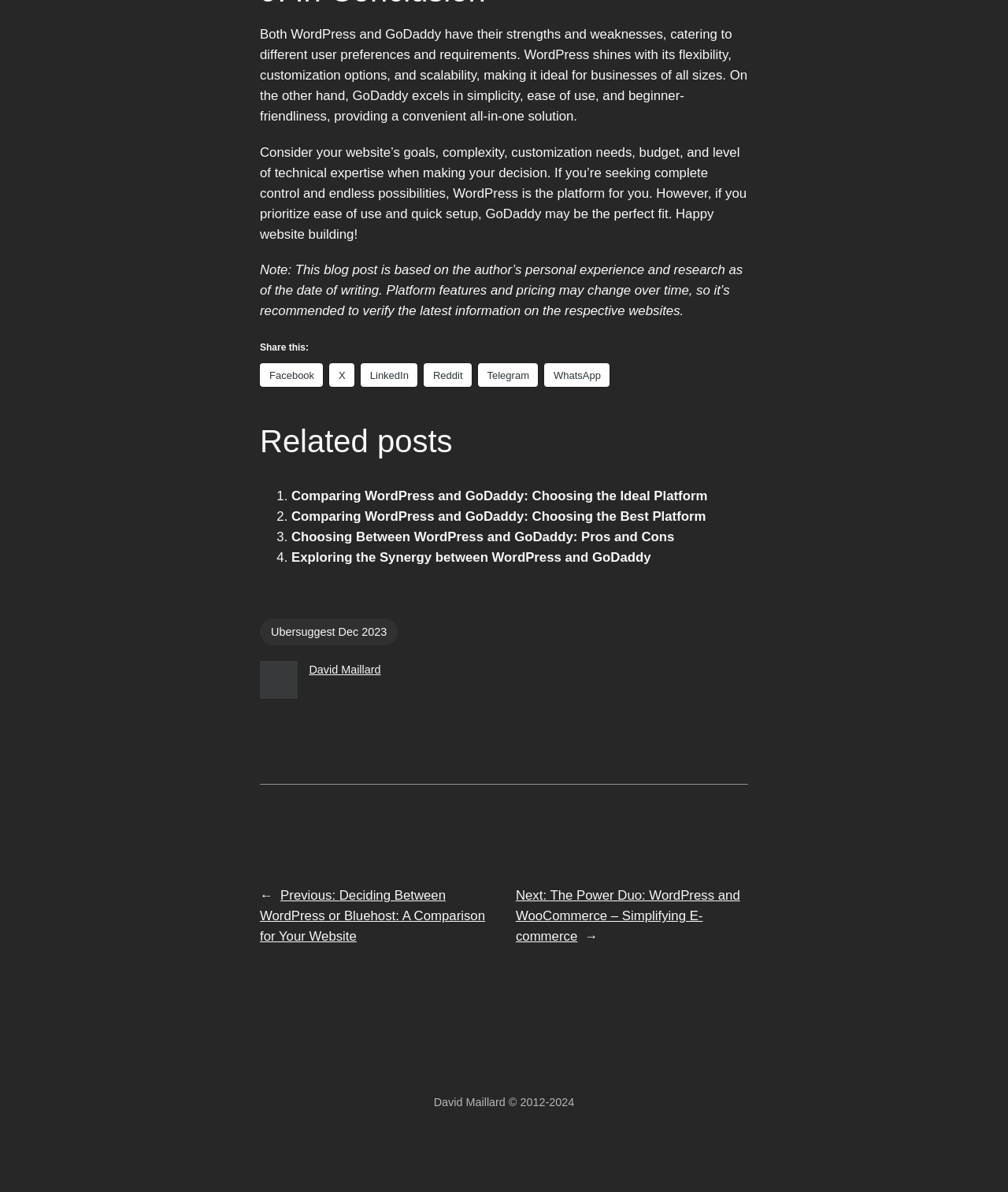Use a single word or phrase to answer the question:
What is the main topic of the blog post?

WordPress and GoDaddy comparison